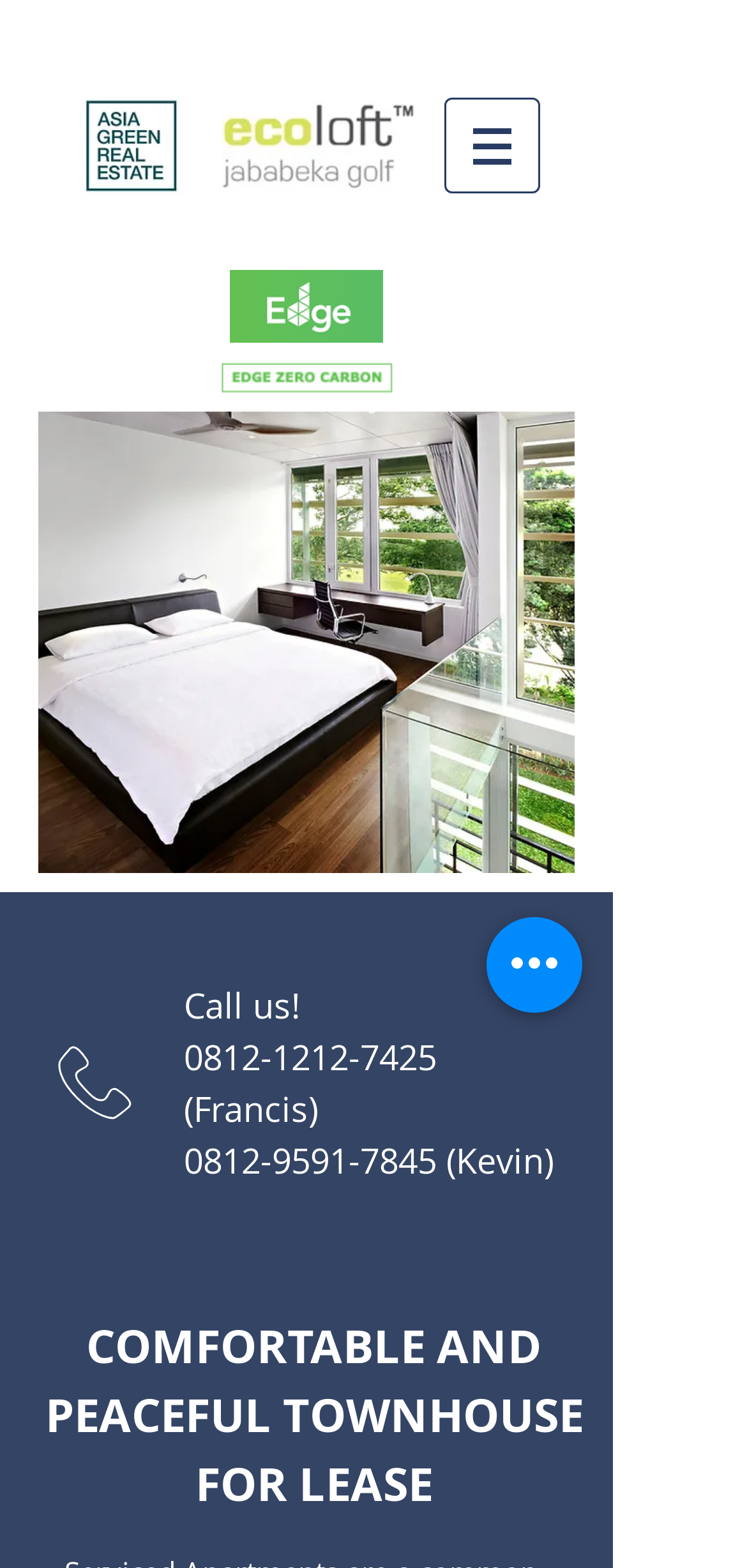Determine the bounding box coordinates of the UI element described by: "0812-9591-7845".

[0.246, 0.725, 0.585, 0.755]